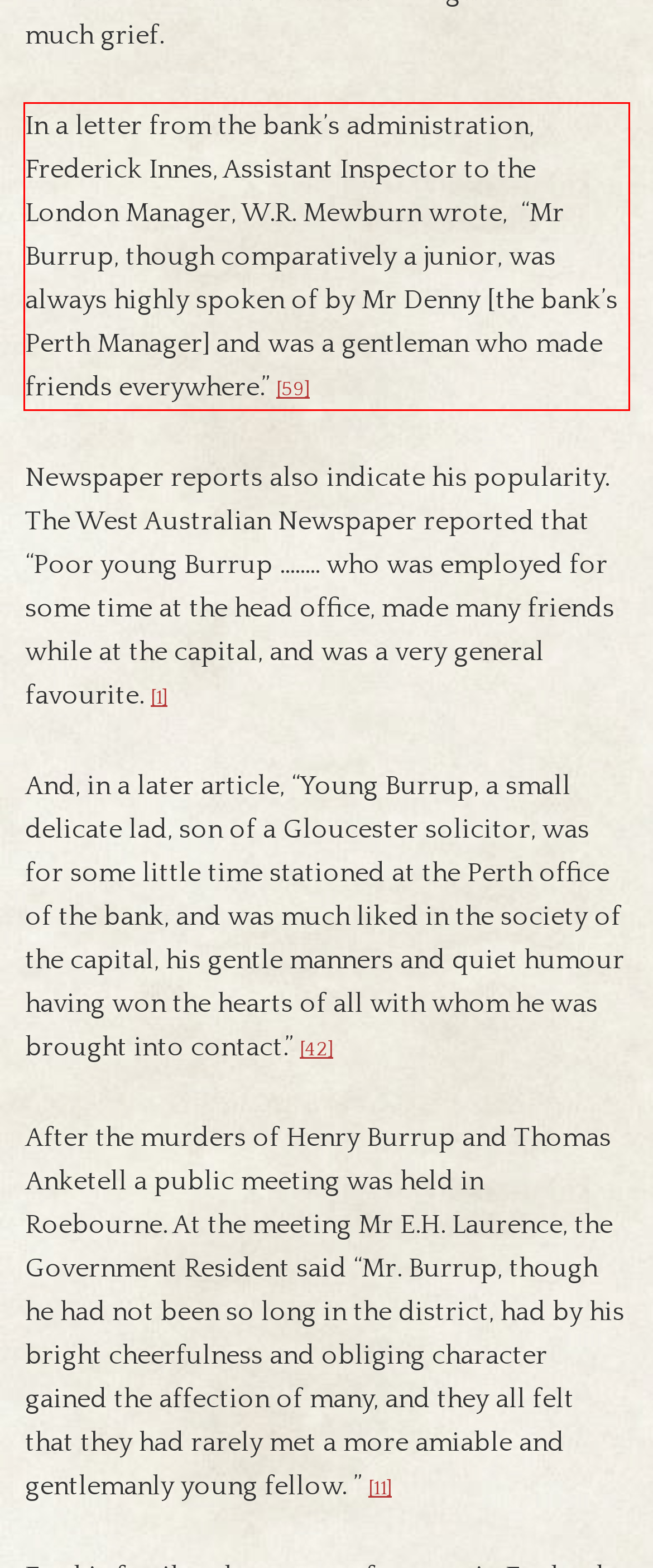Using OCR, extract the text content found within the red bounding box in the given webpage screenshot.

In a letter from the bank’s administration, Frederick Innes, Assistant Inspector to the London Manager, W.R. Mewburn wrote, “Mr Burrup, though comparatively a junior, was always highly spoken of by Mr Denny [the bank’s Perth Manager] and was a gentleman who made friends everywhere.” [59]